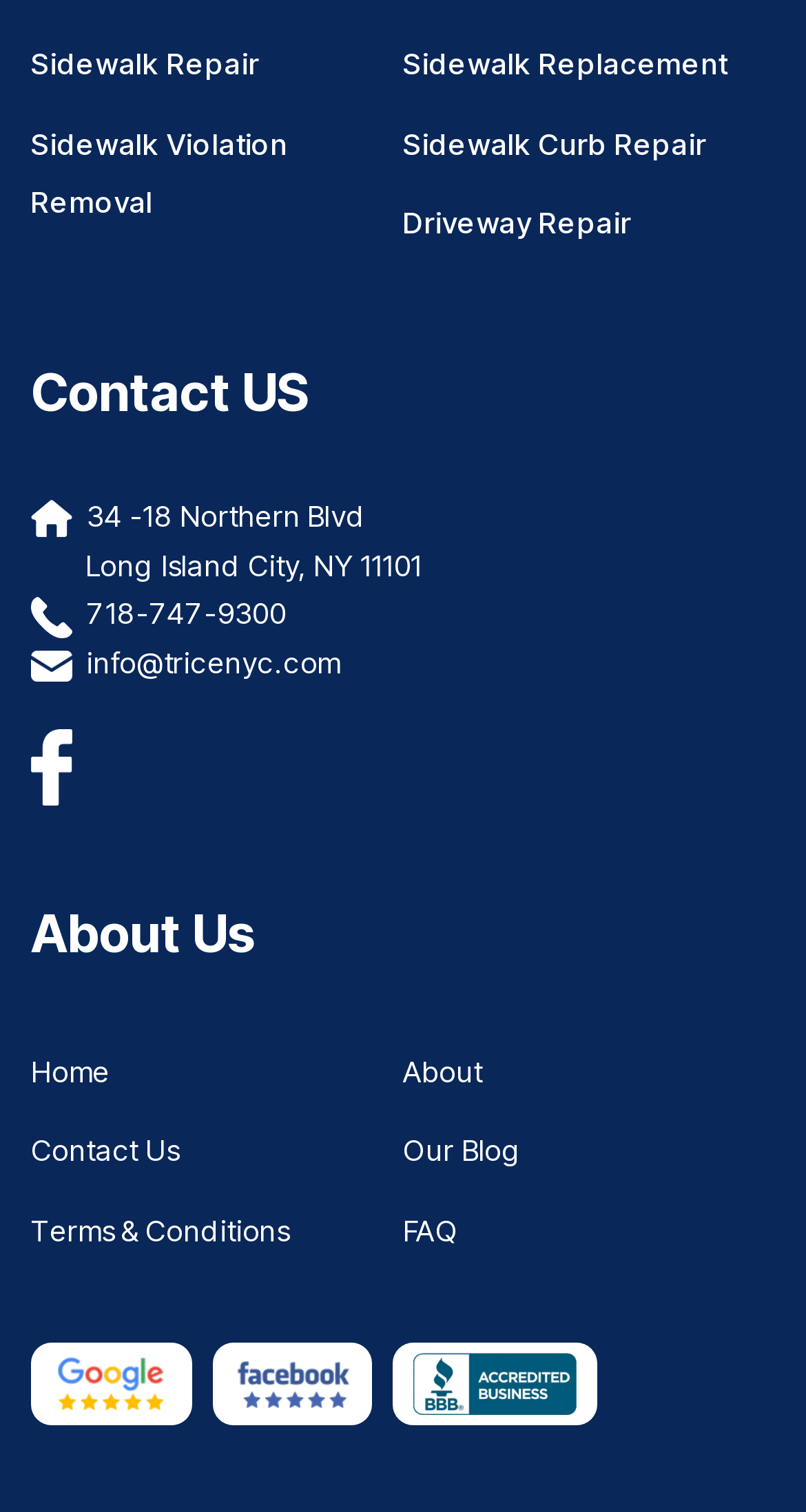Using the information in the image, give a comprehensive answer to the question: 
How many social media ratings are displayed?

I counted the number of social media ratings displayed at the bottom of the page and found two images, one for Google ratings and one for Facebook ratings.